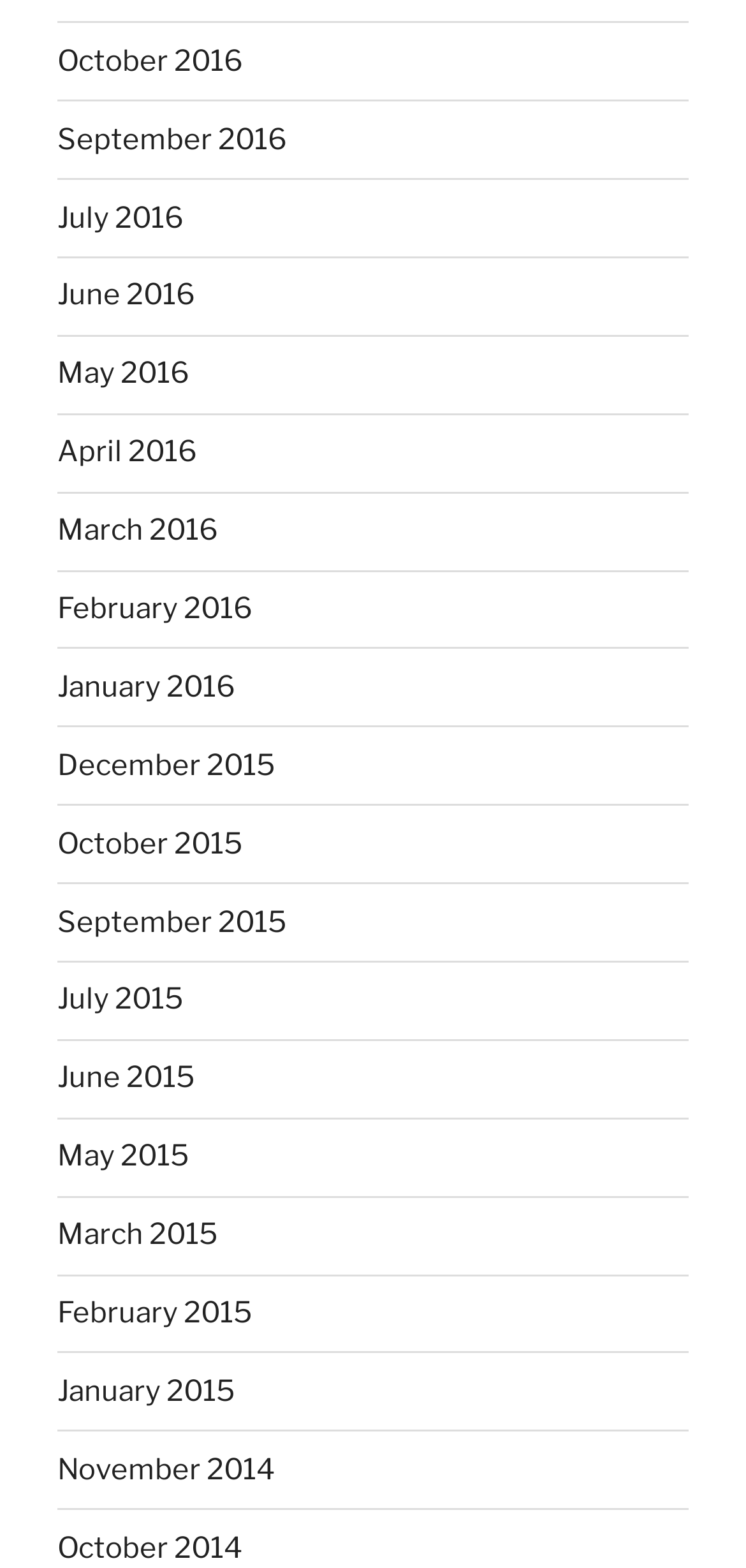Please identify the bounding box coordinates of the element's region that needs to be clicked to fulfill the following instruction: "view November 2014". The bounding box coordinates should consist of four float numbers between 0 and 1, i.e., [left, top, right, bottom].

[0.077, 0.926, 0.369, 0.948]